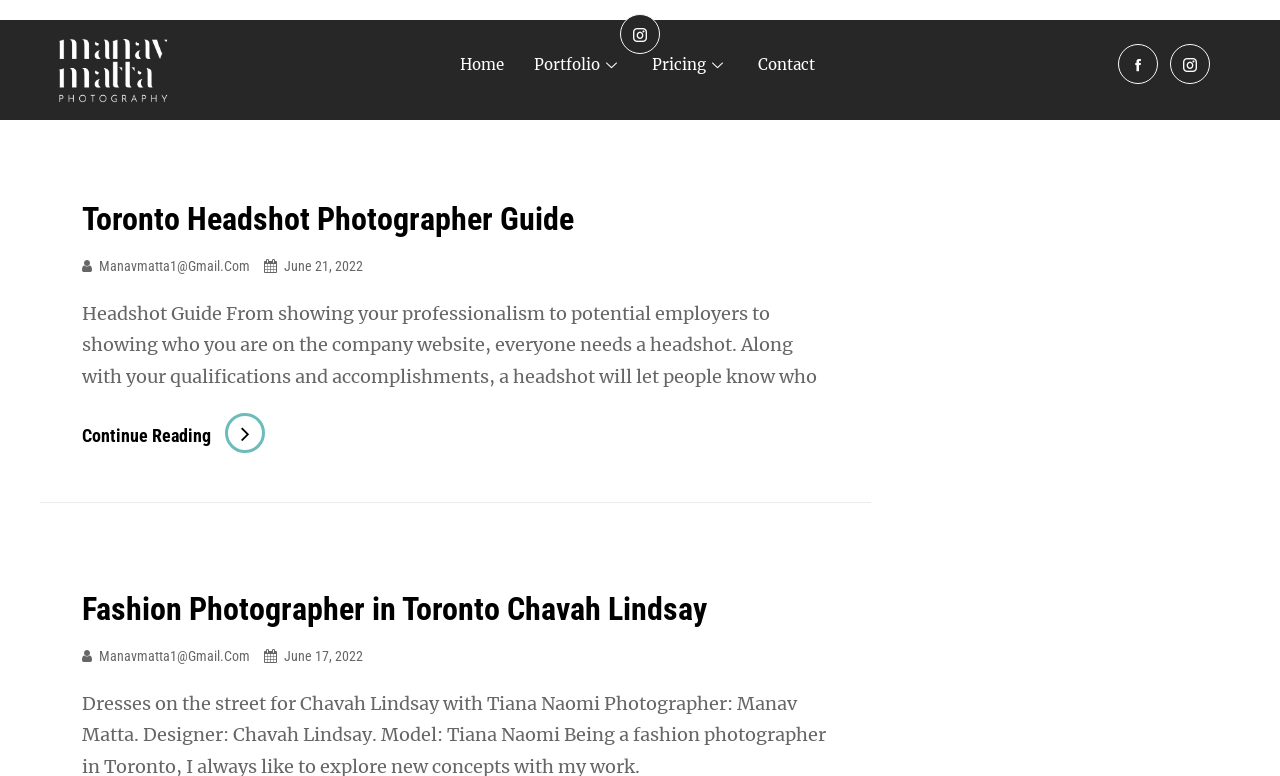Please identify the bounding box coordinates of the region to click in order to complete the task: "click on the 'Home' link". The coordinates must be four float numbers between 0 and 1, specified as [left, top, right, bottom].

[0.348, 0.039, 0.406, 0.129]